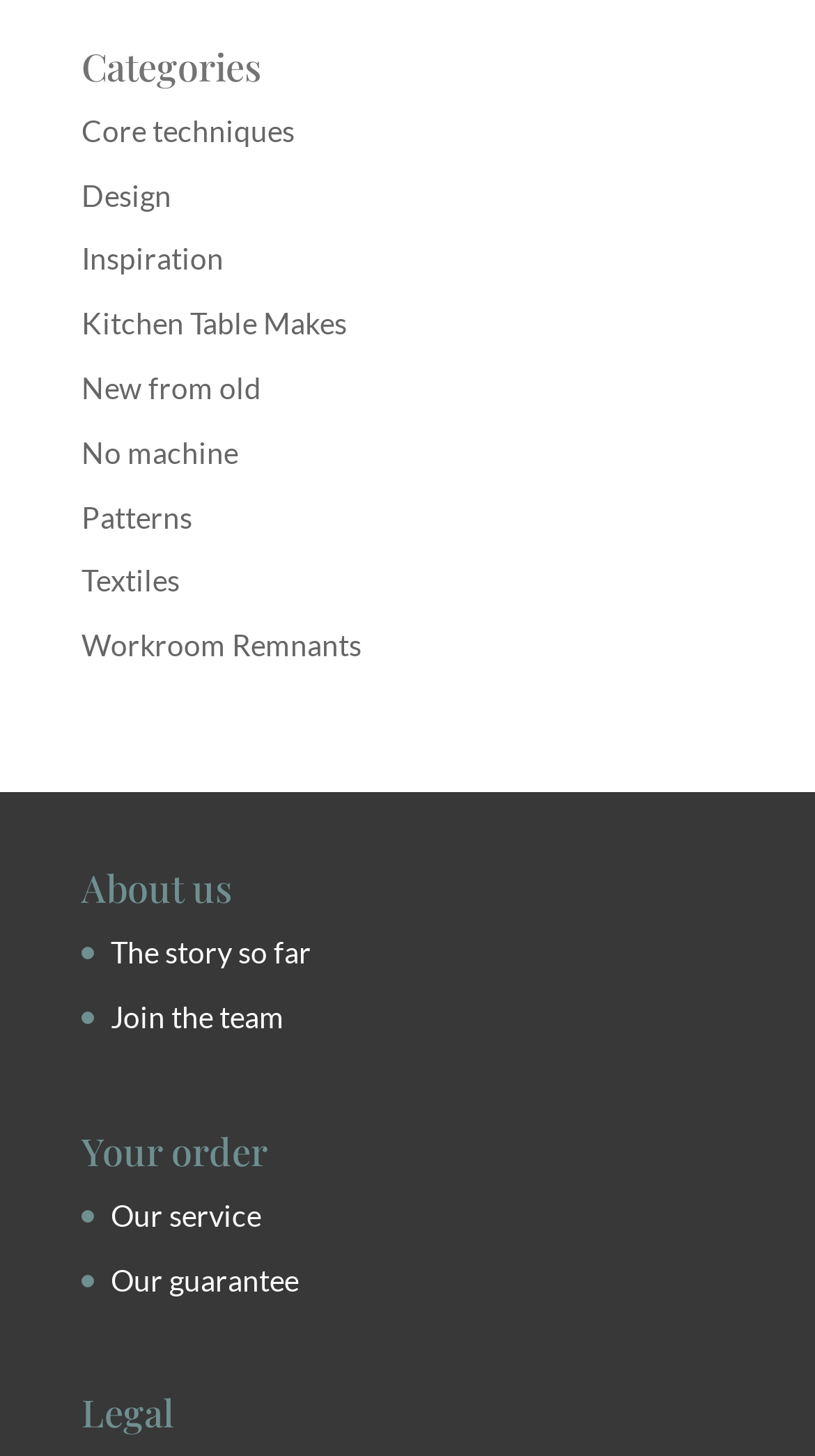Identify the bounding box coordinates of the section that should be clicked to achieve the task described: "Learn about the story so far".

[0.136, 0.642, 0.382, 0.666]